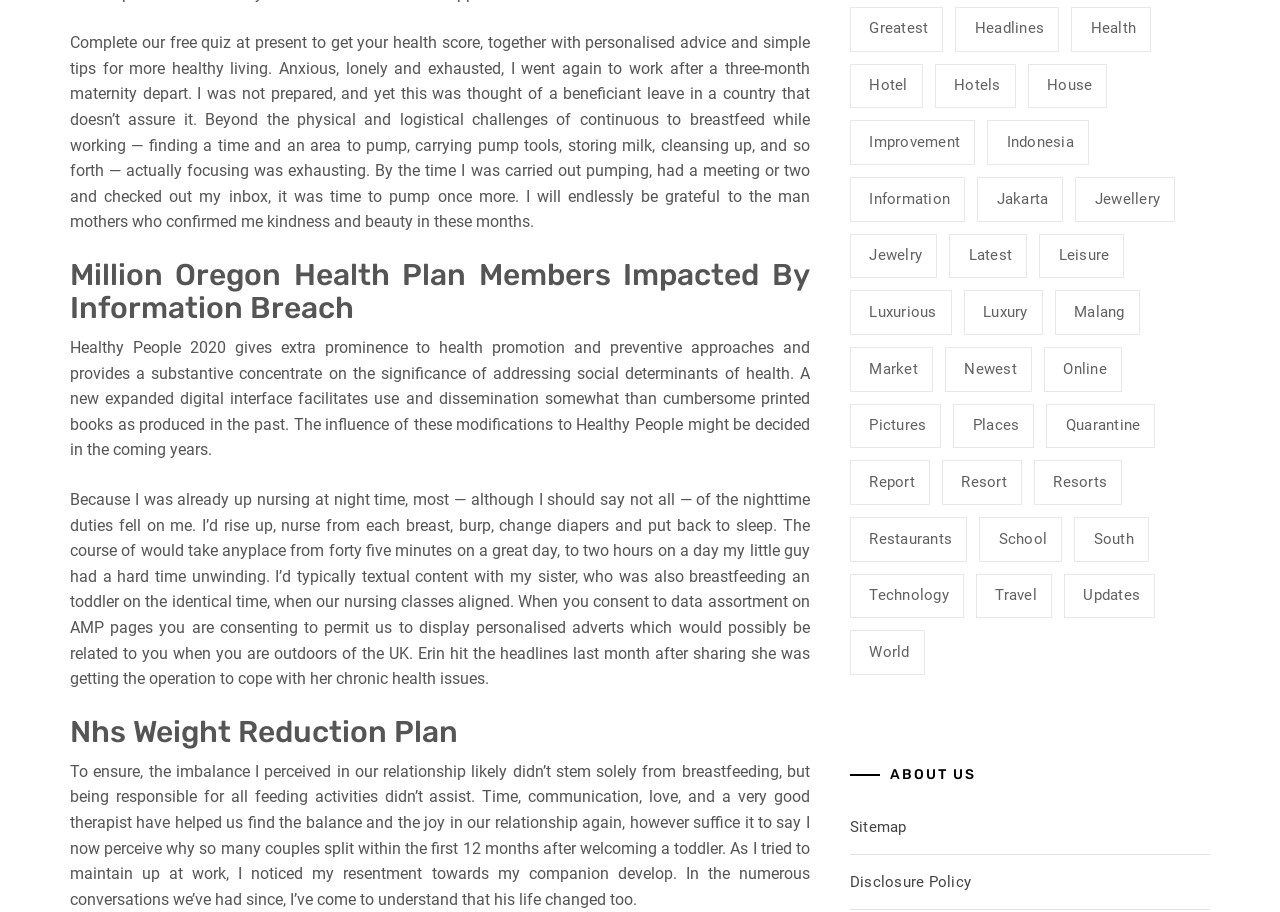Determine the bounding box coordinates of the clickable region to execute the instruction: "Click on 'ABOUT US'". The coordinates should be four float numbers between 0 and 1, denoted as [left, top, right, bottom].

[0.664, 0.839, 0.945, 0.86]